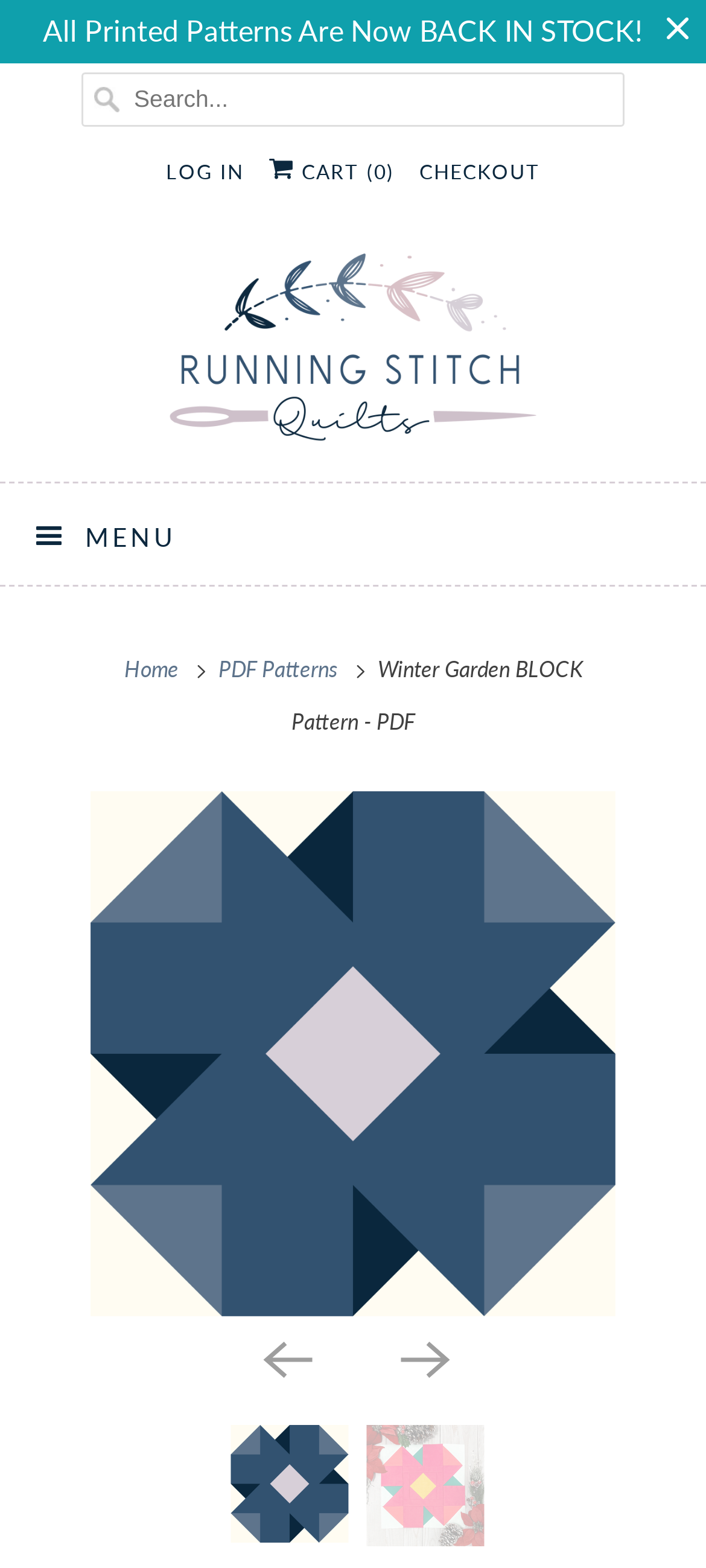Identify the main title of the webpage and generate its text content.

WINTER GARDEN BLOCK PATTERN - PDF